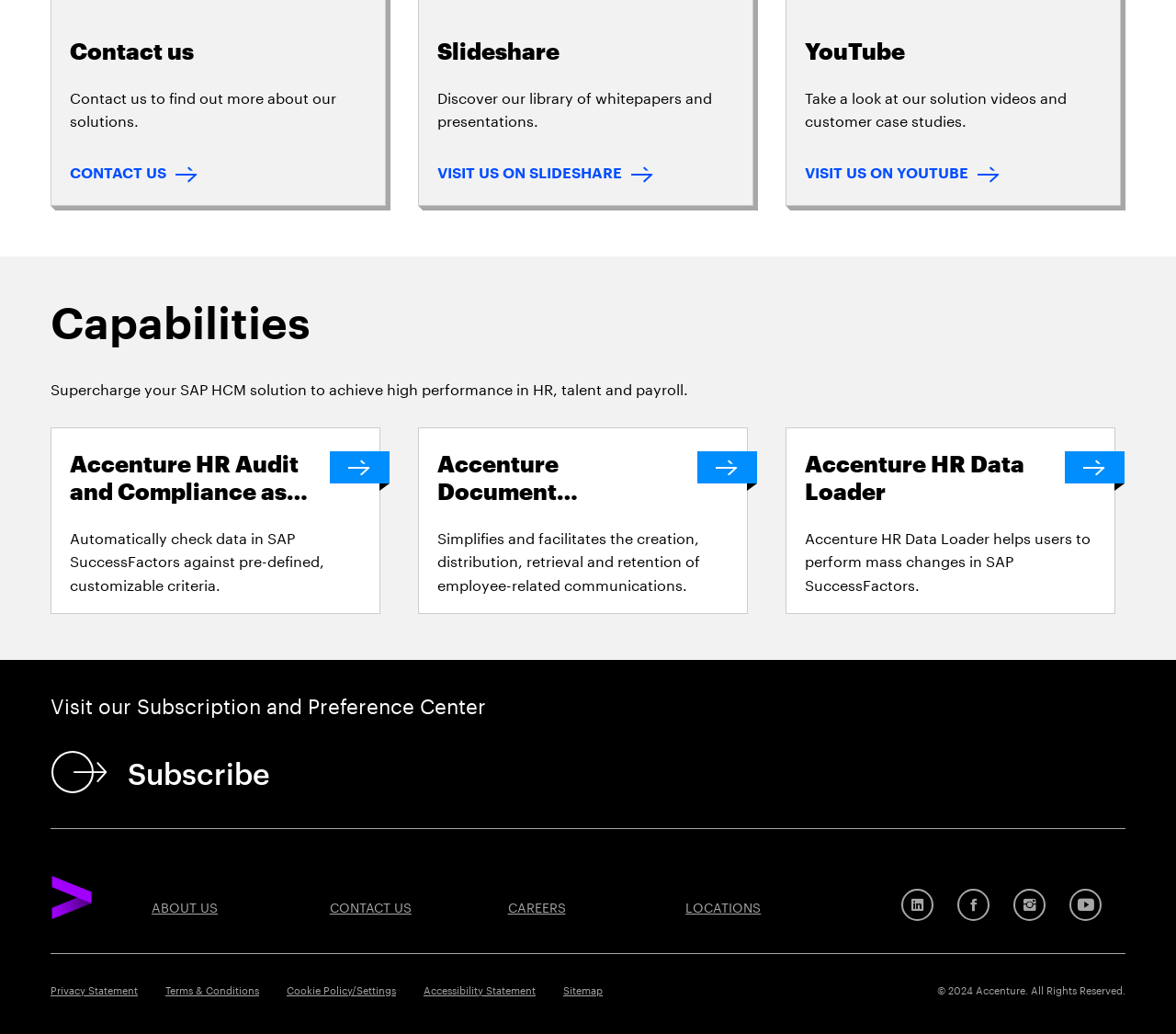Locate the bounding box coordinates of the element to click to perform the following action: 'Explore article about NATO's future'. The coordinates should be given as four float values between 0 and 1, in the form of [left, top, right, bottom].

None